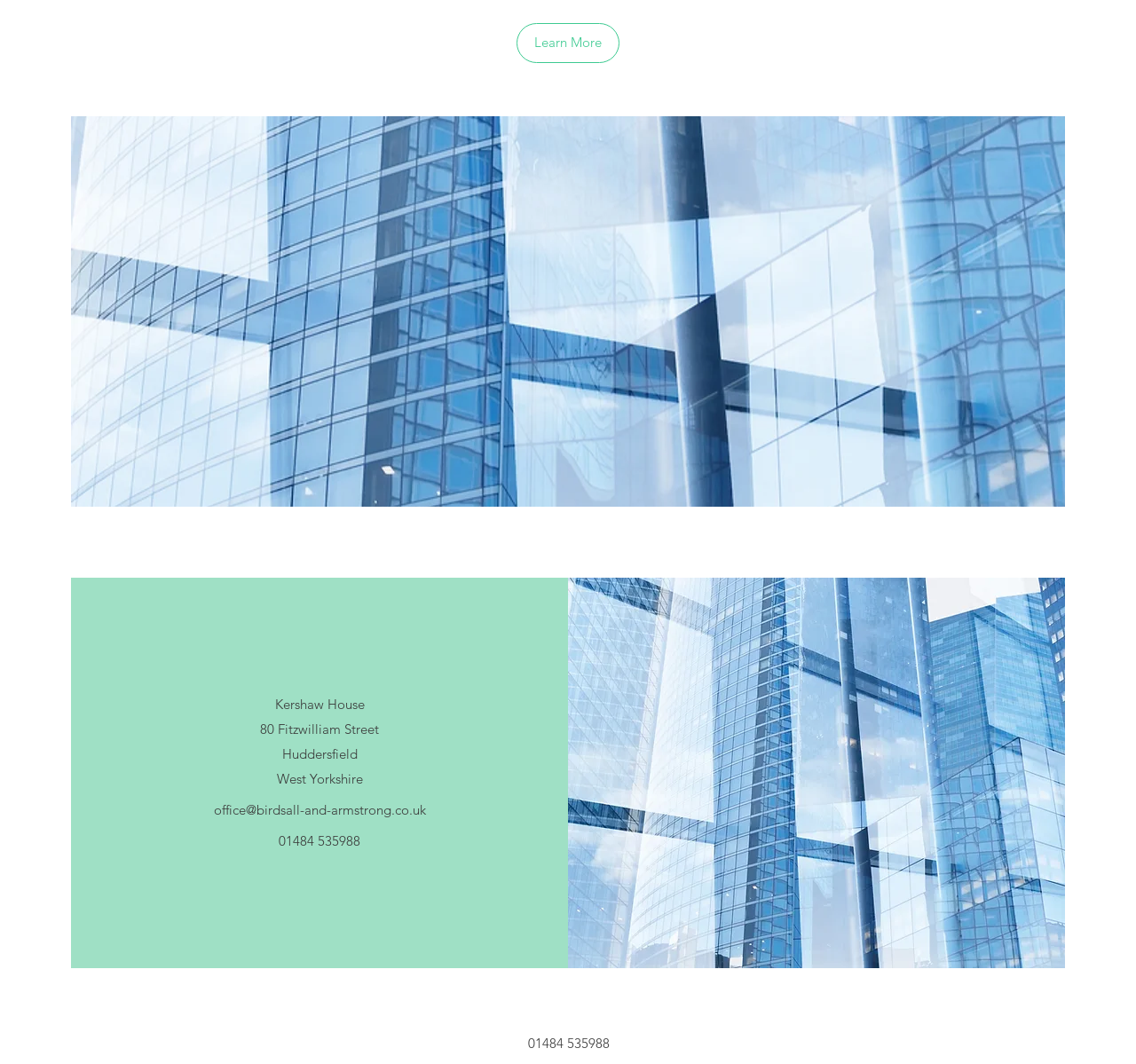Using the format (top-left x, top-left y, bottom-right x, bottom-right y), provide the bounding box coordinates for the described UI element. All values should be floating point numbers between 0 and 1: office@birdsall-and-armstrong.co.uk

[0.188, 0.753, 0.375, 0.769]